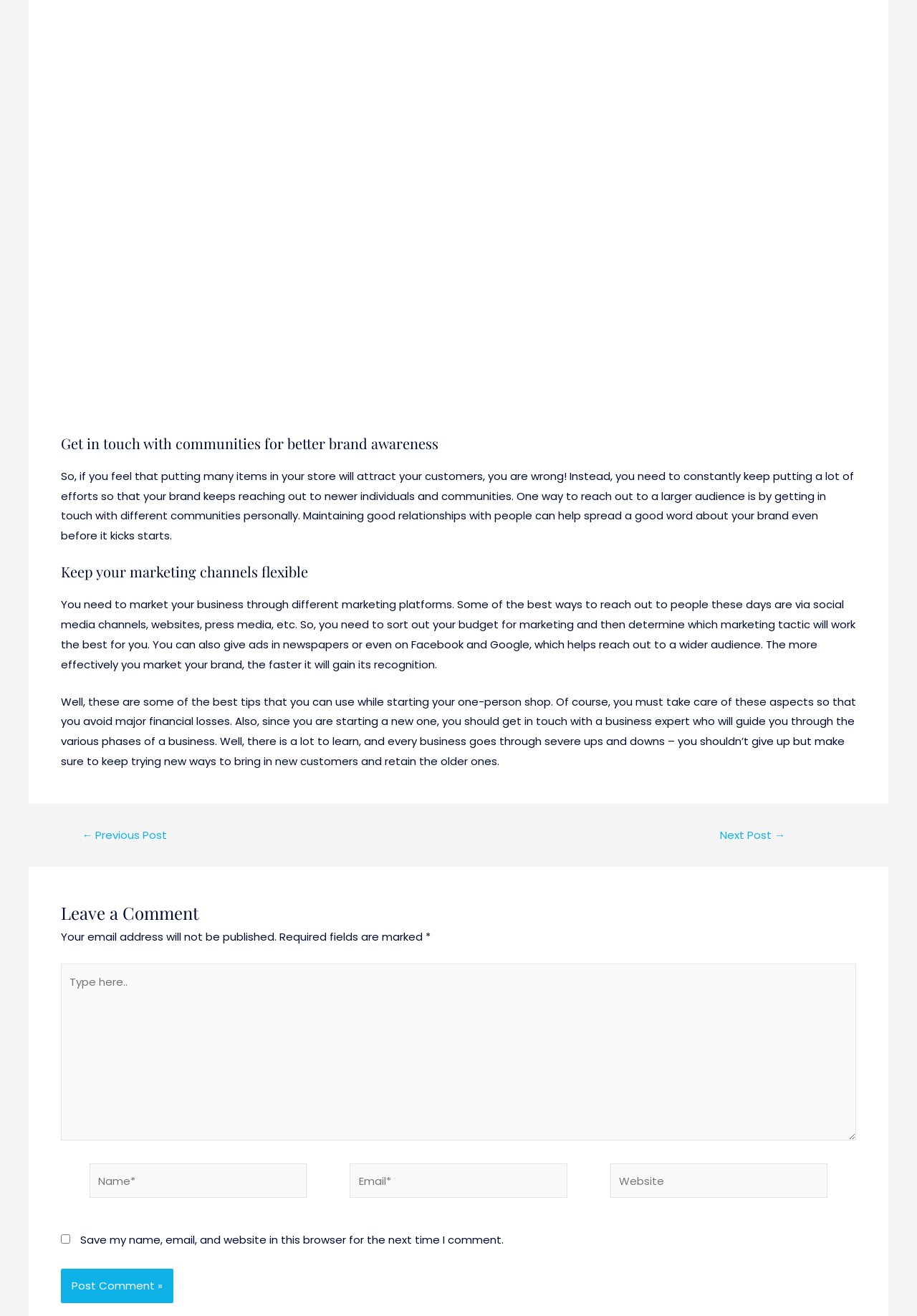What are some marketing platforms mentioned?
Based on the image, respond with a single word or phrase.

social media, websites, press media